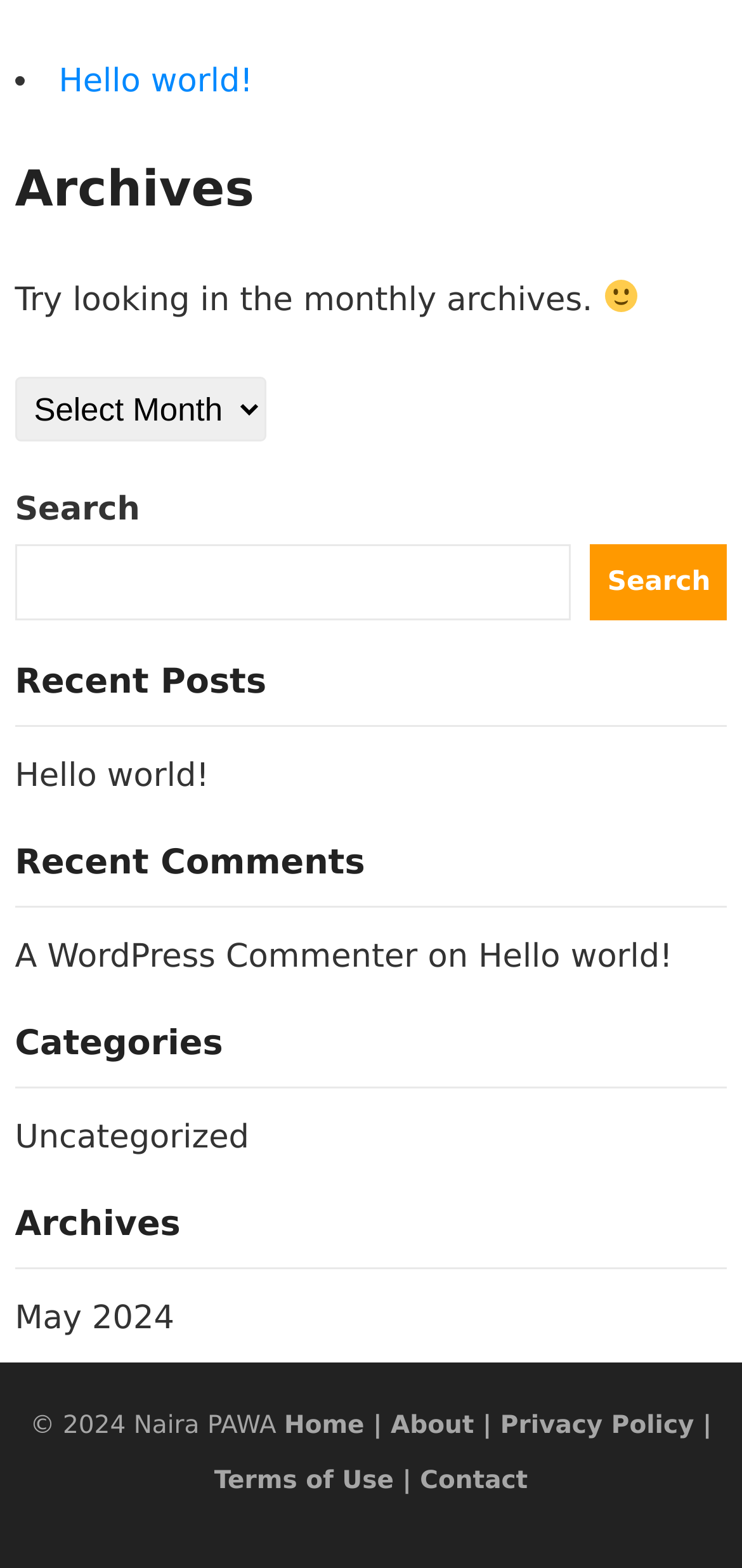Locate the bounding box coordinates of the UI element described by: "Naira PAWA". The bounding box coordinates should consist of four float numbers between 0 and 1, i.e., [left, top, right, bottom].

[0.18, 0.9, 0.372, 0.919]